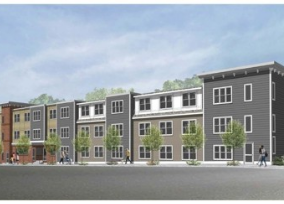How many affordable homes will this project create?
Please use the image to deliver a detailed and complete answer.

According to the caption, this project aims to preserve and create 62 affordable homes for the community, which is a key aspect of the initiative to address housing equity.